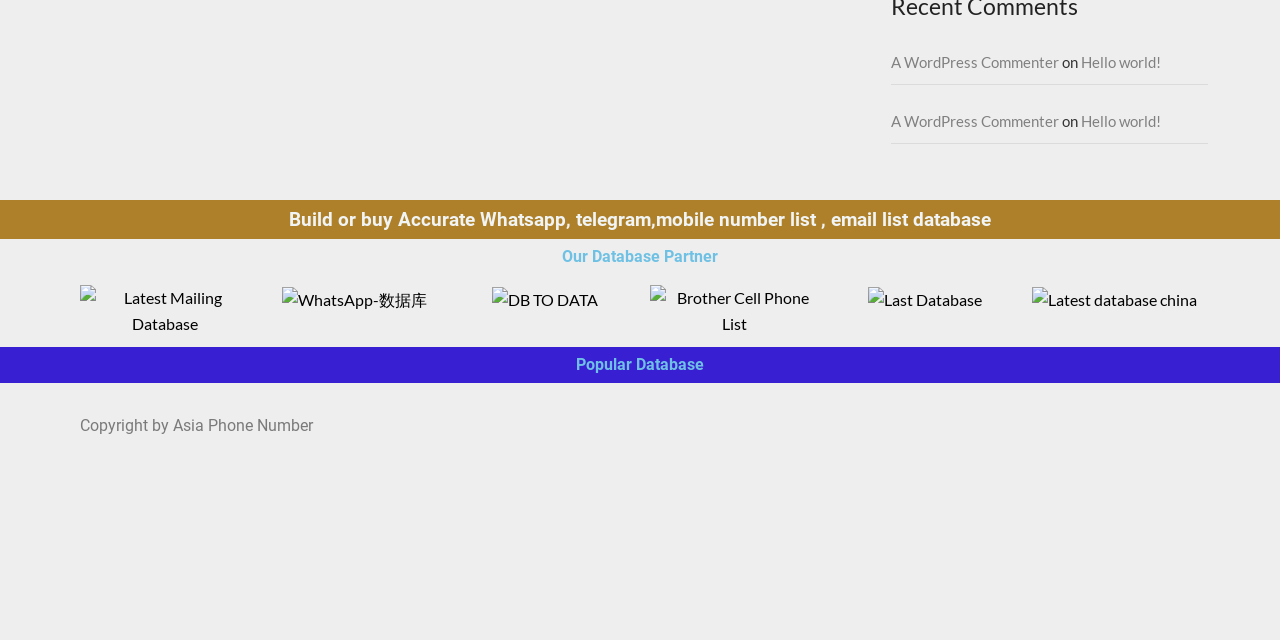Find and provide the bounding box coordinates for the UI element described here: "alt="WhatsApp-数据库"". The coordinates should be given as four float numbers between 0 and 1: [left, top, right, bottom].

[0.221, 0.446, 0.334, 0.489]